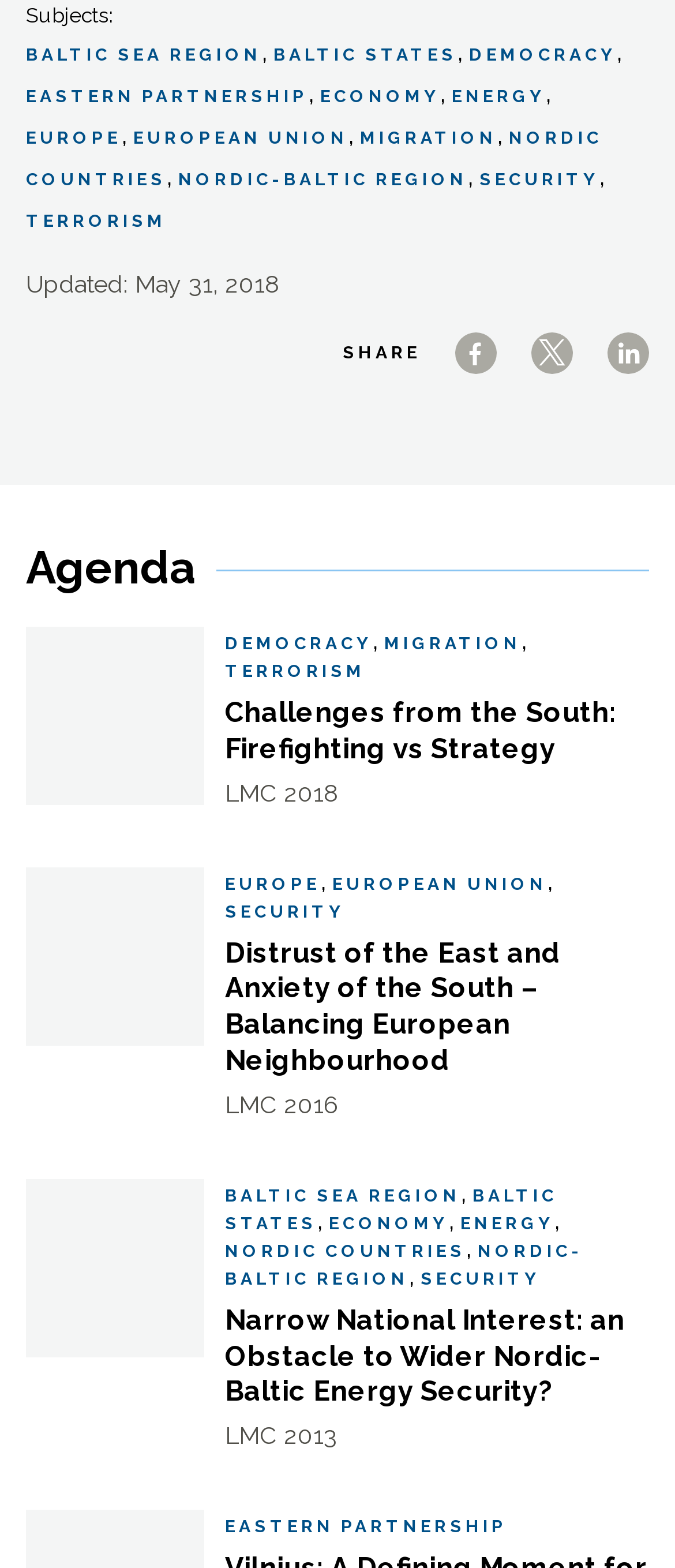Find the bounding box coordinates of the area to click in order to follow the instruction: "Click on the 'BALTIC SEA REGION' link".

[0.038, 0.029, 0.387, 0.041]